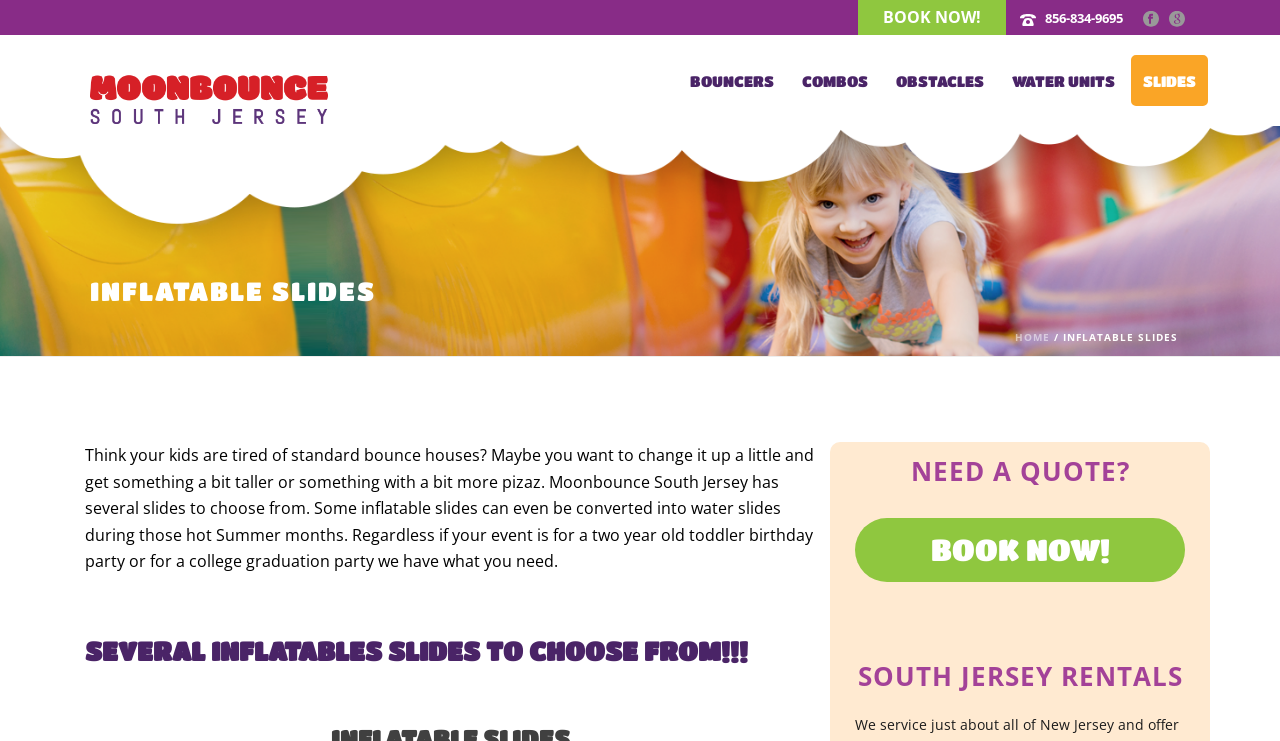What is the purpose of the 'BOOK NOW!' button?
Refer to the image and provide a detailed answer to the question.

The 'BOOK NOW!' button is likely used to initiate the booking process for renting an inflatable slide or other products offered by Moonbounce South Jersey.